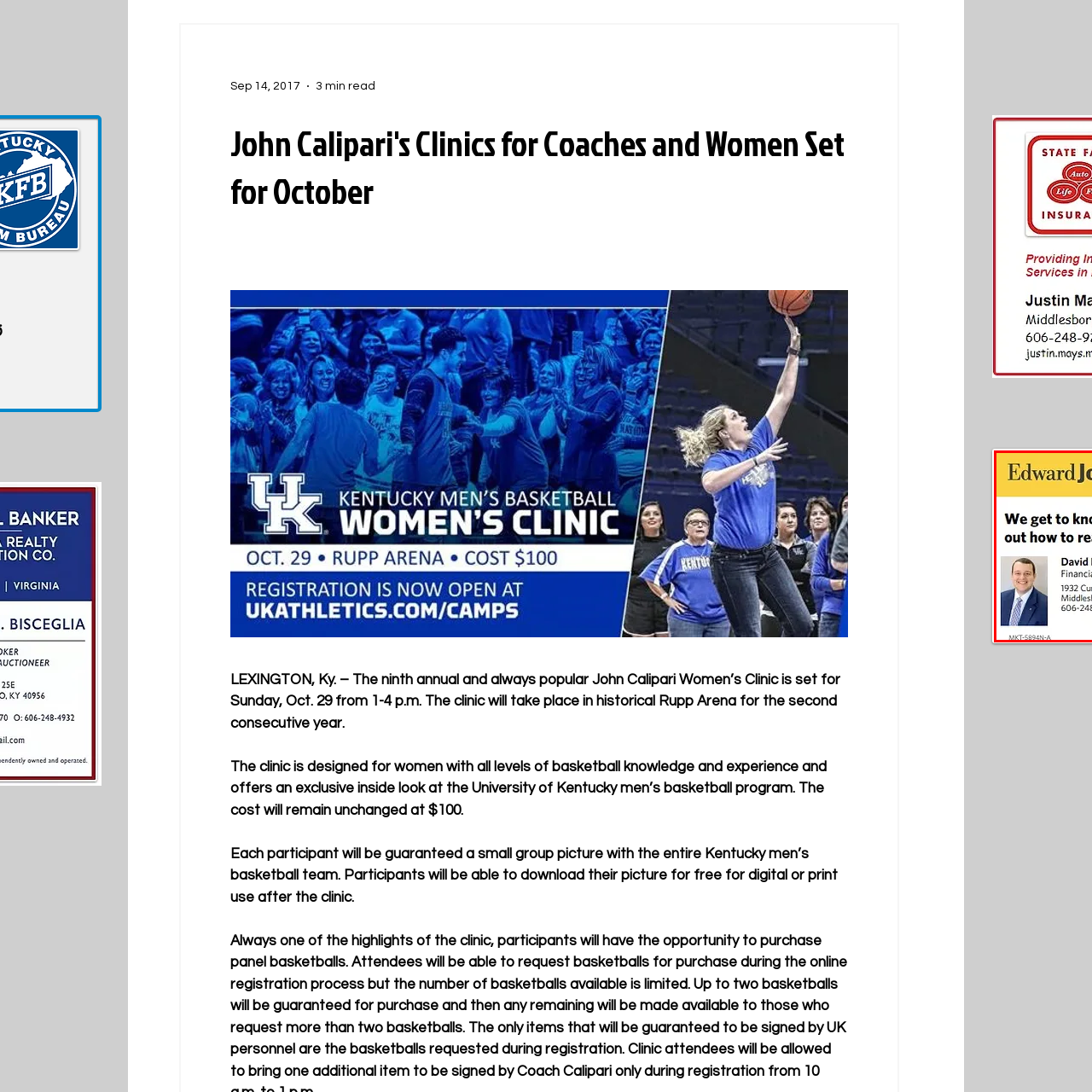Describe in detail what is depicted in the image enclosed by the red lines.

The image features a professional headshot of David, a Financial Advisor associated with Edward Jones. He is dressed in a formal suit with a light blue tie, smiling and presenting a welcoming demeanor. The background highlights a yellow banner with the text, "We get to know you and find out how to reach your goals," emphasizing a personalized approach to financial services. Additionally, the image includes David's contact details, including his office address in Middlesboro and his phone number, reinforcing his accessibility and readiness to assist clients in managing their financial aspirations.